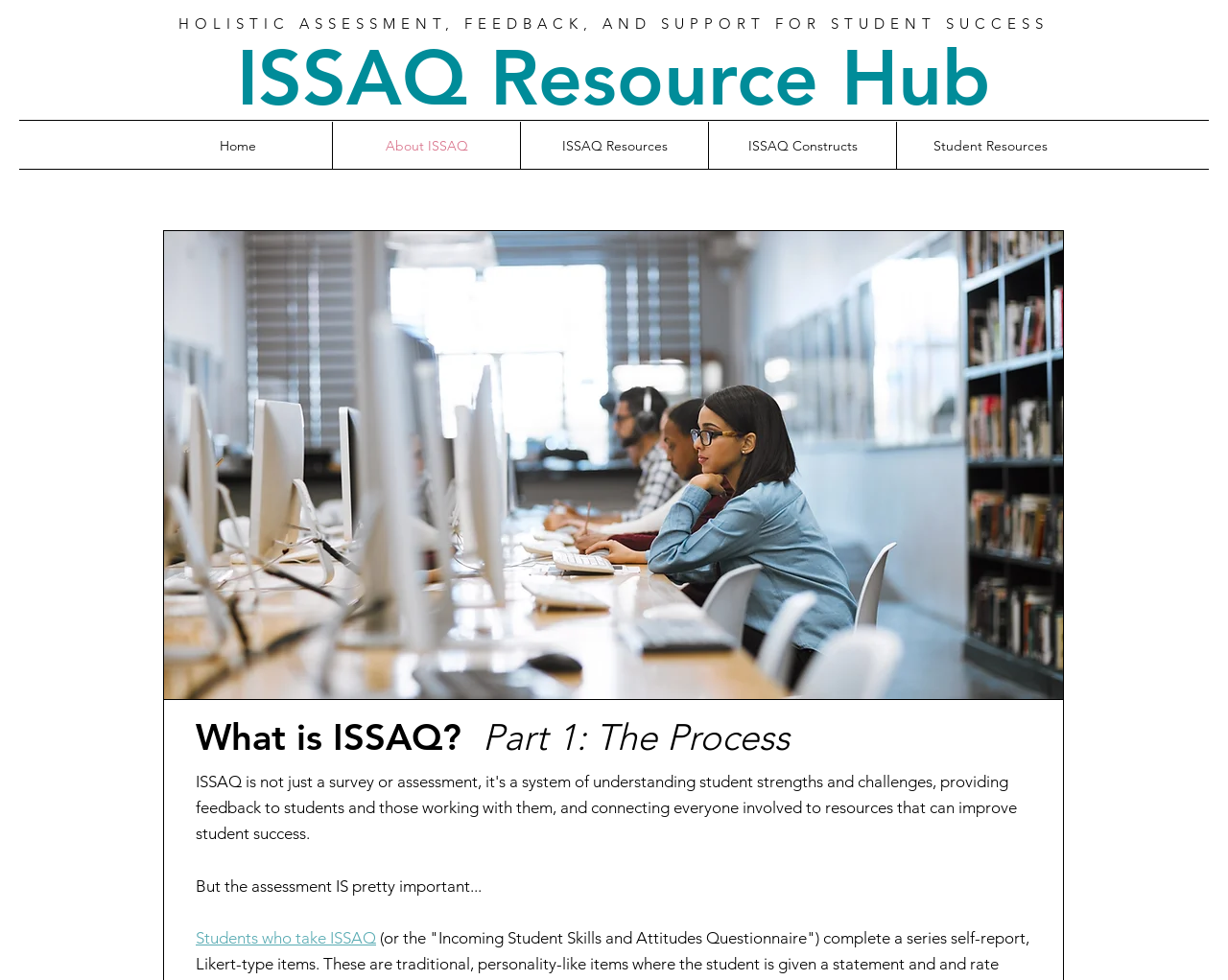Provide the bounding box coordinates of the UI element that matches the description: "Students who take ISSAQ".

[0.159, 0.947, 0.306, 0.967]